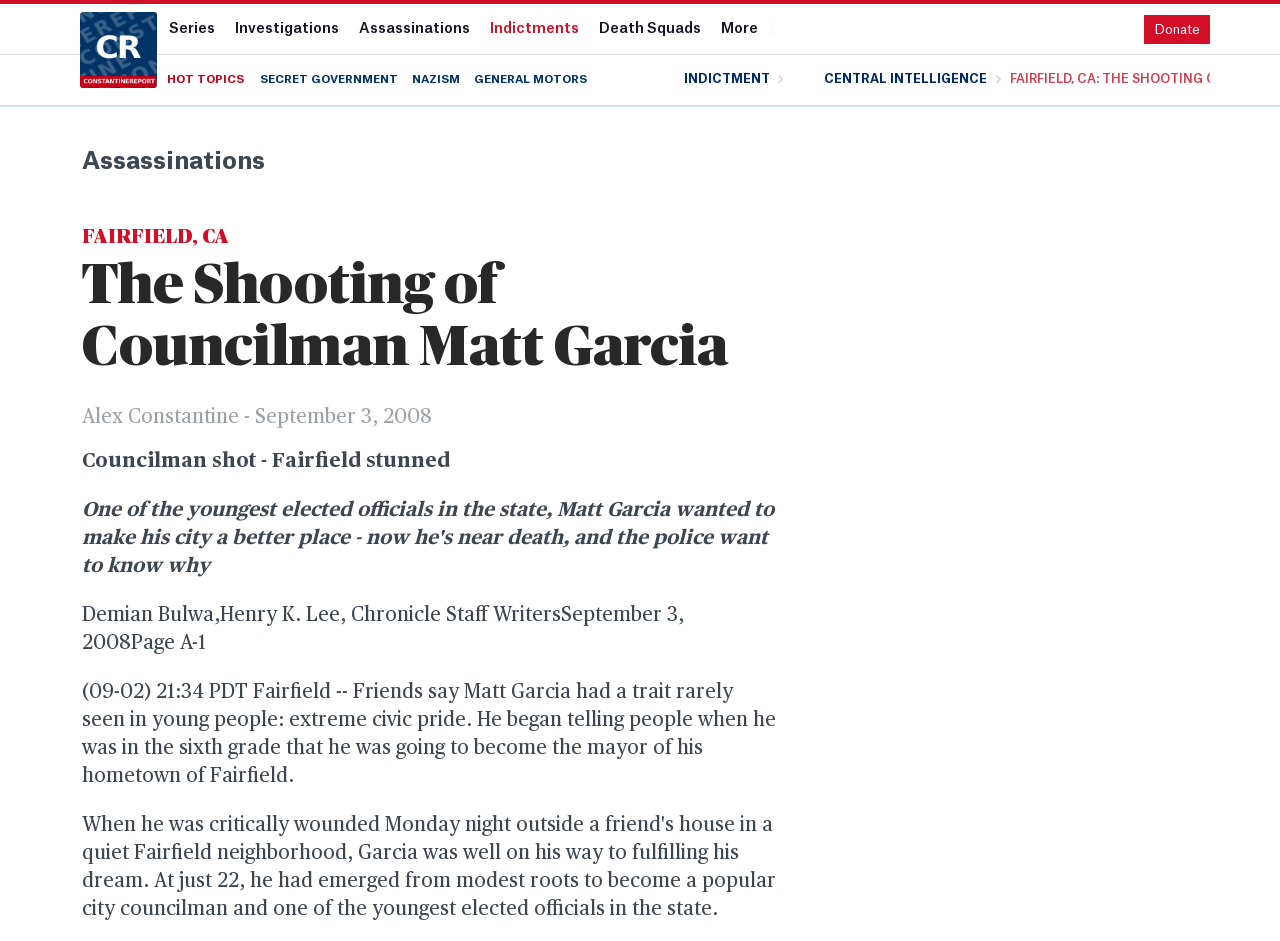Show me the bounding box coordinates of the clickable region to achieve the task as per the instruction: "Explore the 'SECRET GOVERNMENT' topic".

[0.203, 0.058, 0.311, 0.112]